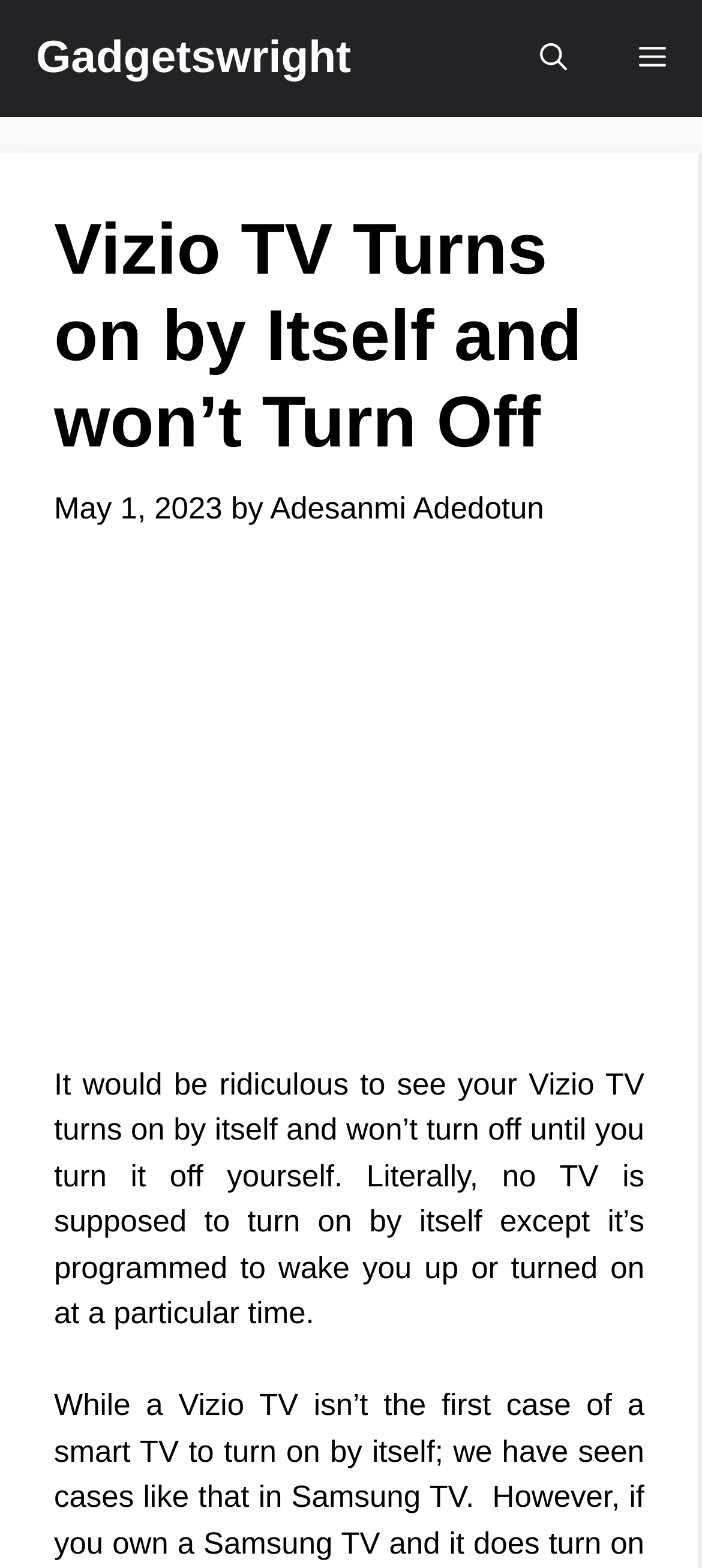What is the purpose of the webpage?
Your answer should be a single word or phrase derived from the screenshot.

To fix Vizio TV issue